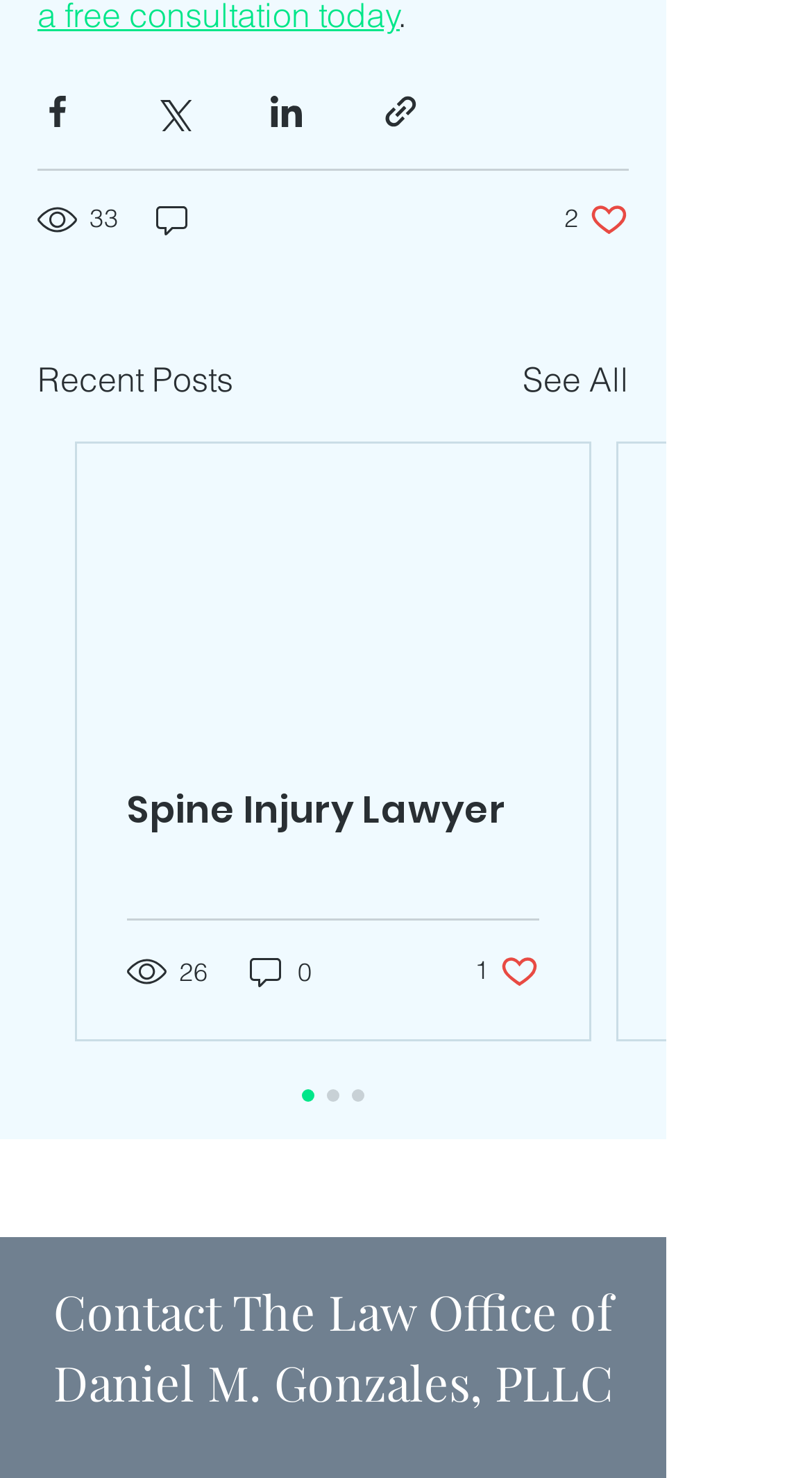Locate the bounding box coordinates of the area to click to fulfill this instruction: "Share via Facebook". The bounding box should be presented as four float numbers between 0 and 1, in the order [left, top, right, bottom].

[0.046, 0.062, 0.095, 0.089]